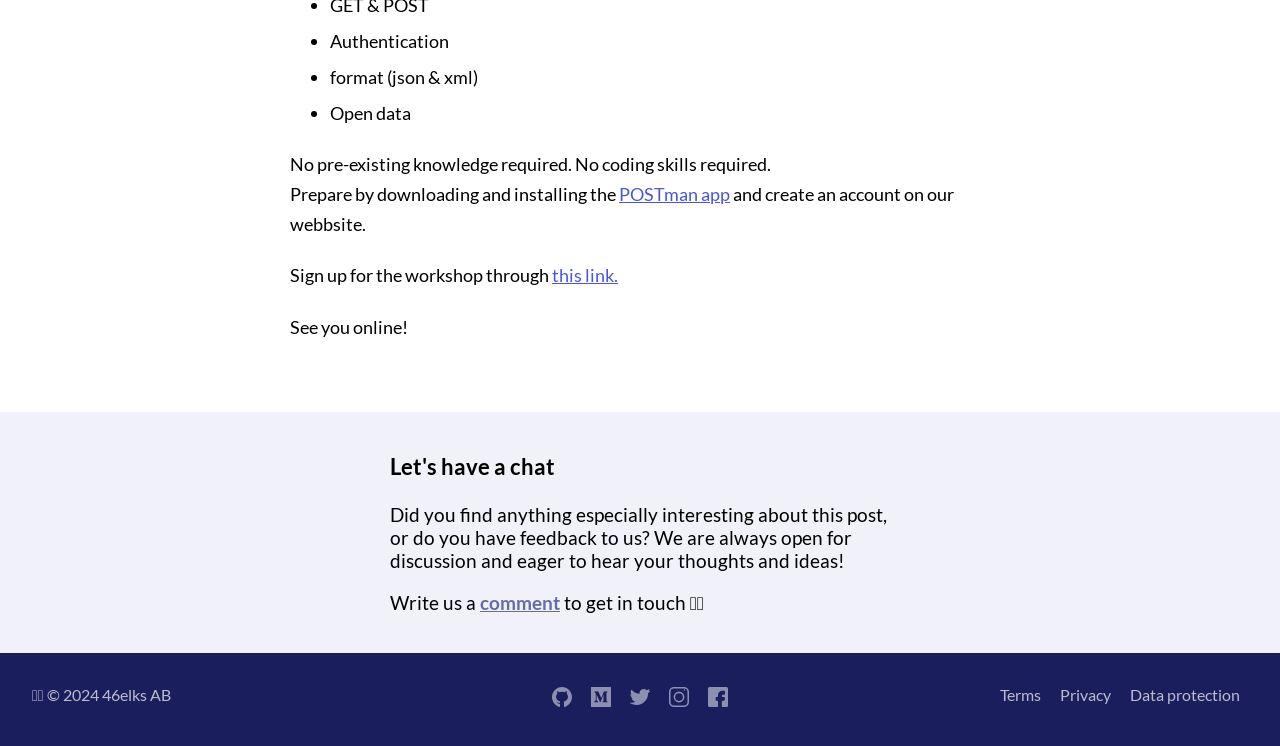Predict the bounding box coordinates of the UI element that matches this description: "Privacy". The coordinates should be in the format [left, top, right, bottom] with each value between 0 and 1.

[0.828, 0.919, 0.868, 0.944]